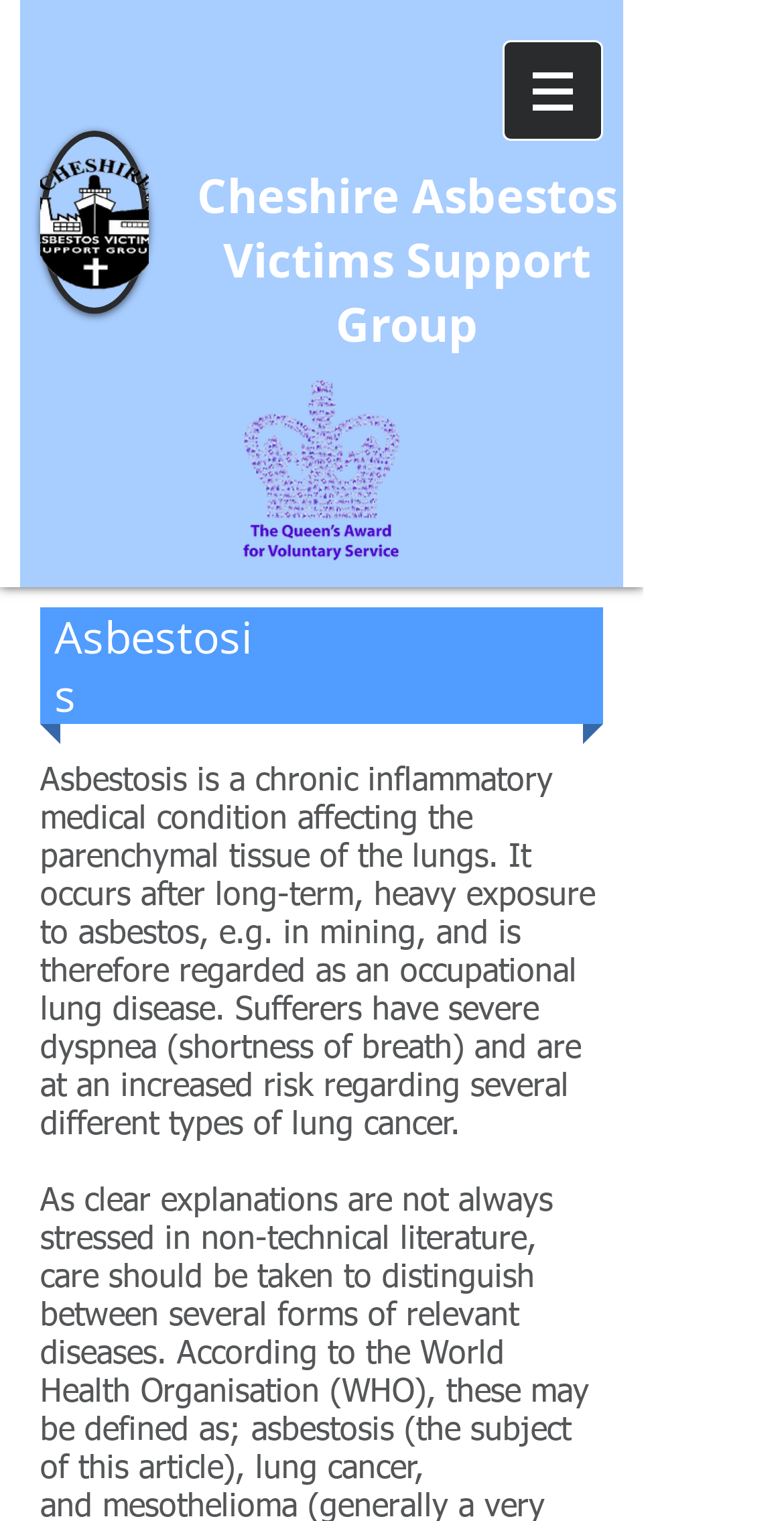Extract the primary heading text from the webpage.

Cheshire Asbestos Victims Support Group